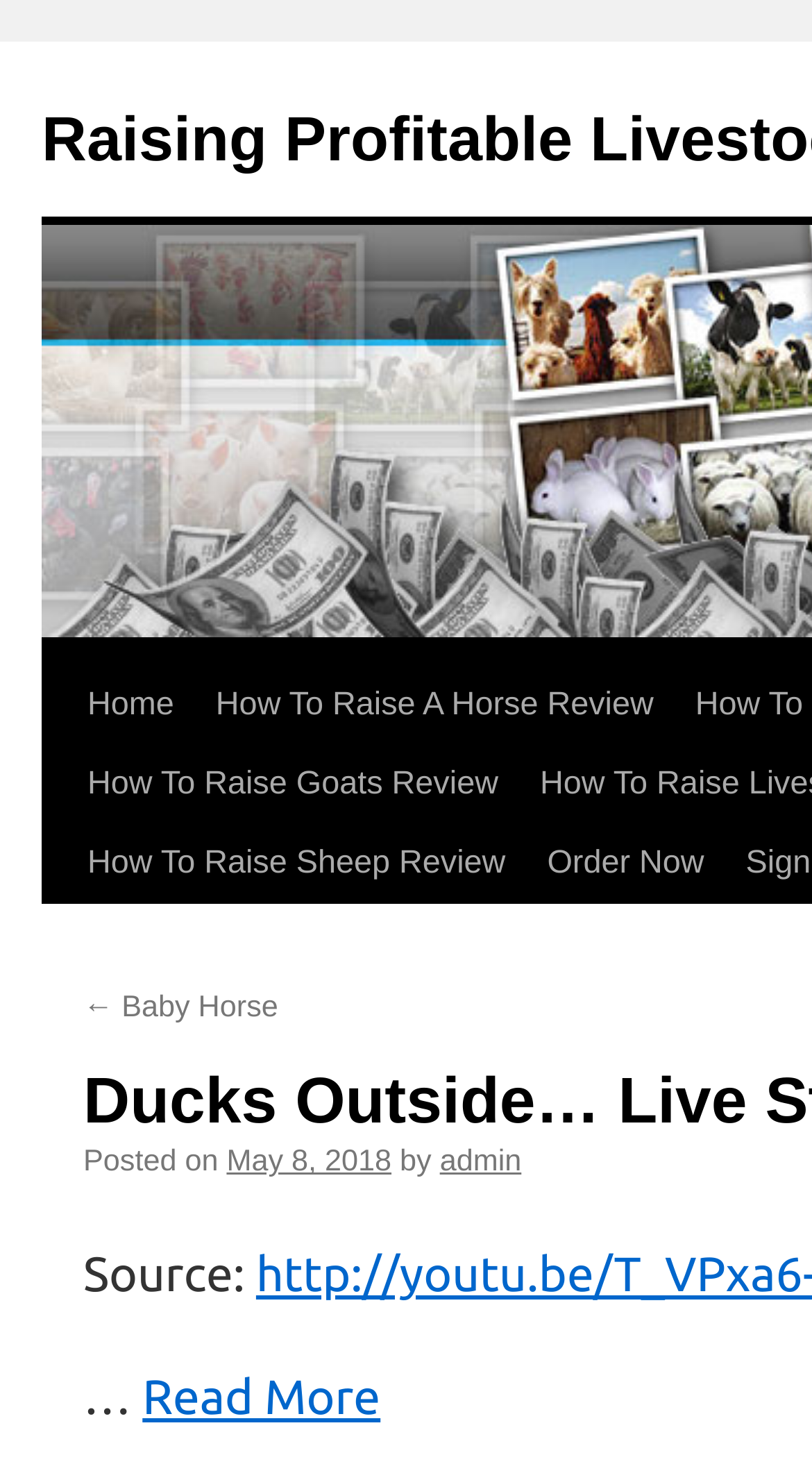Determine the bounding box coordinates for the clickable element required to fulfill the instruction: "View the post from 'May 8, 2018'". Provide the coordinates as four float numbers between 0 and 1, i.e., [left, top, right, bottom].

[0.279, 0.774, 0.482, 0.797]